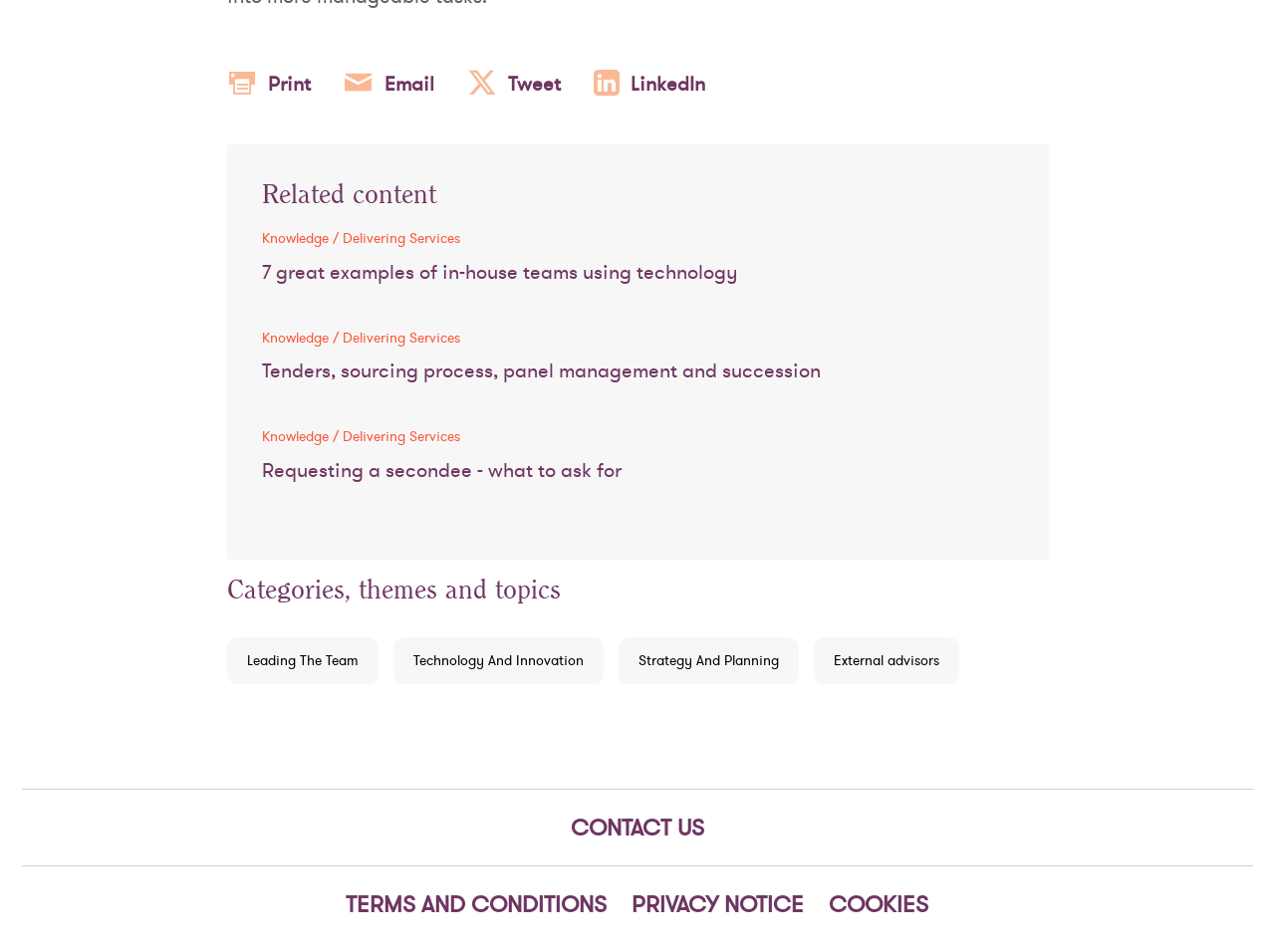Locate the bounding box coordinates of the element that should be clicked to execute the following instruction: "Contact us for more information".

[0.44, 0.85, 0.56, 0.888]